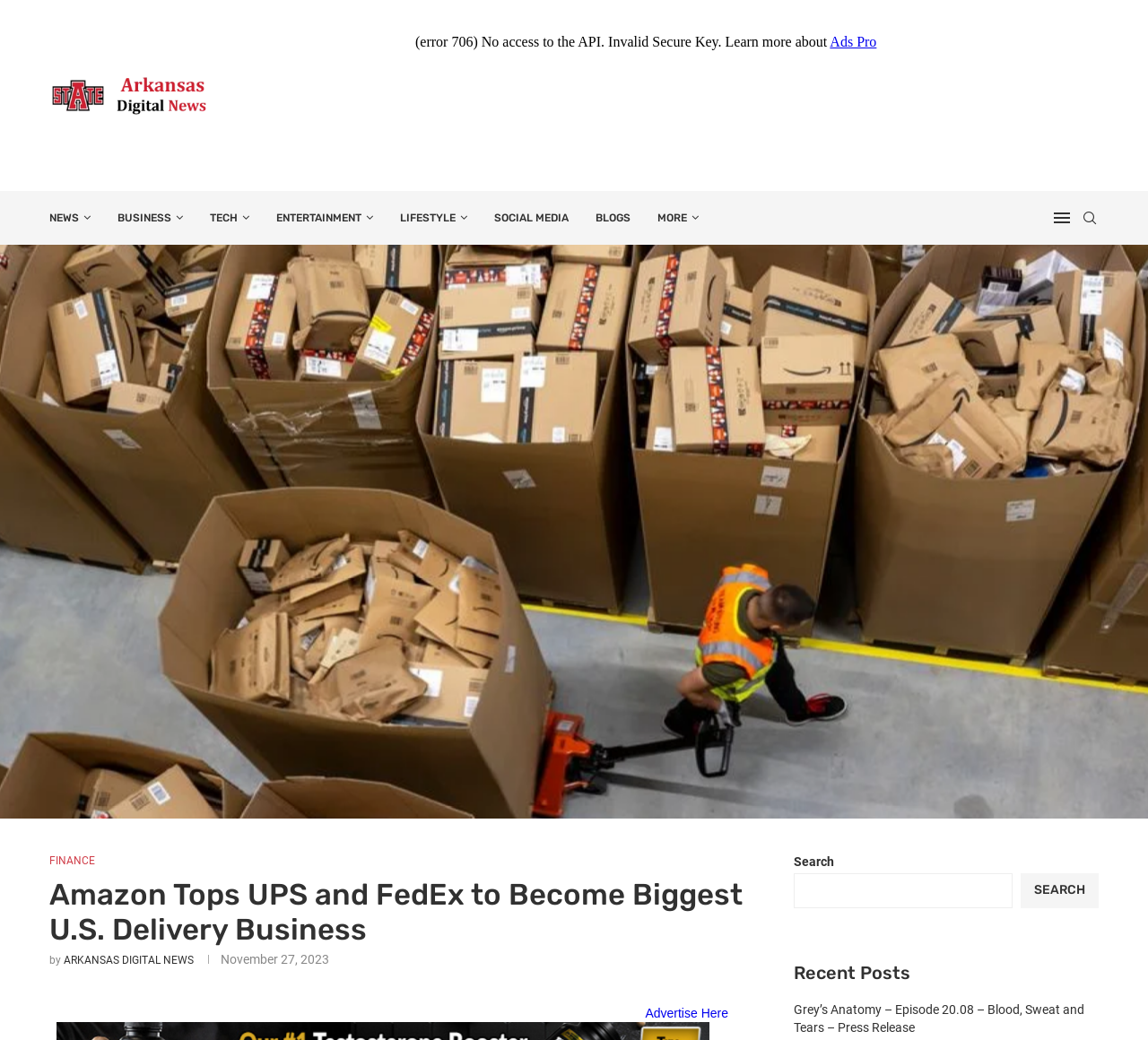What is the name of the website?
Observe the image and answer the question with a one-word or short phrase response.

arkansasdigitalnews